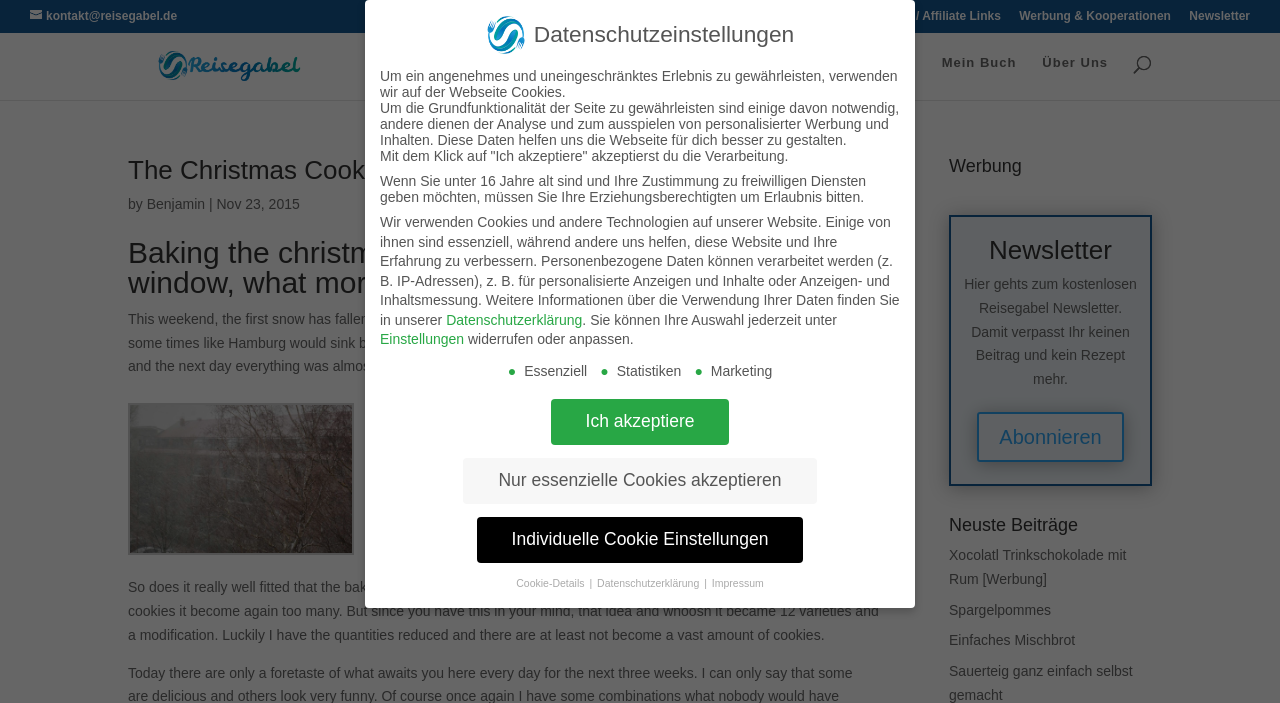Please locate the bounding box coordinates of the region I need to click to follow this instruction: "Go to the start page".

[0.595, 0.079, 0.649, 0.132]